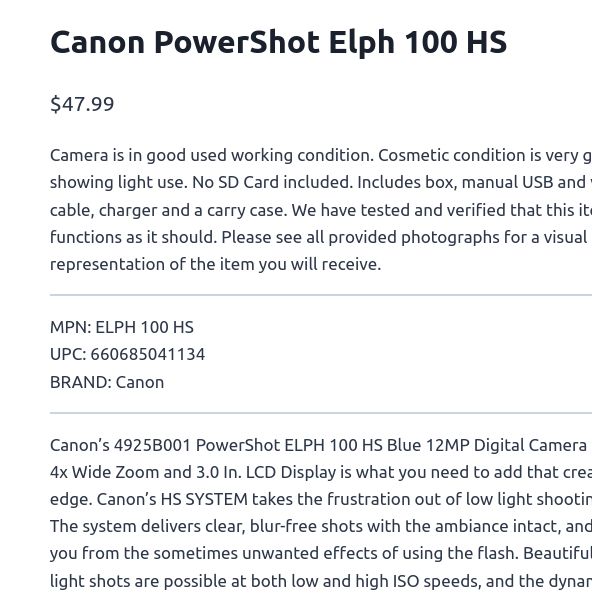What is the resolution of the camera's sensor?
Respond to the question with a single word or phrase according to the image.

12MP